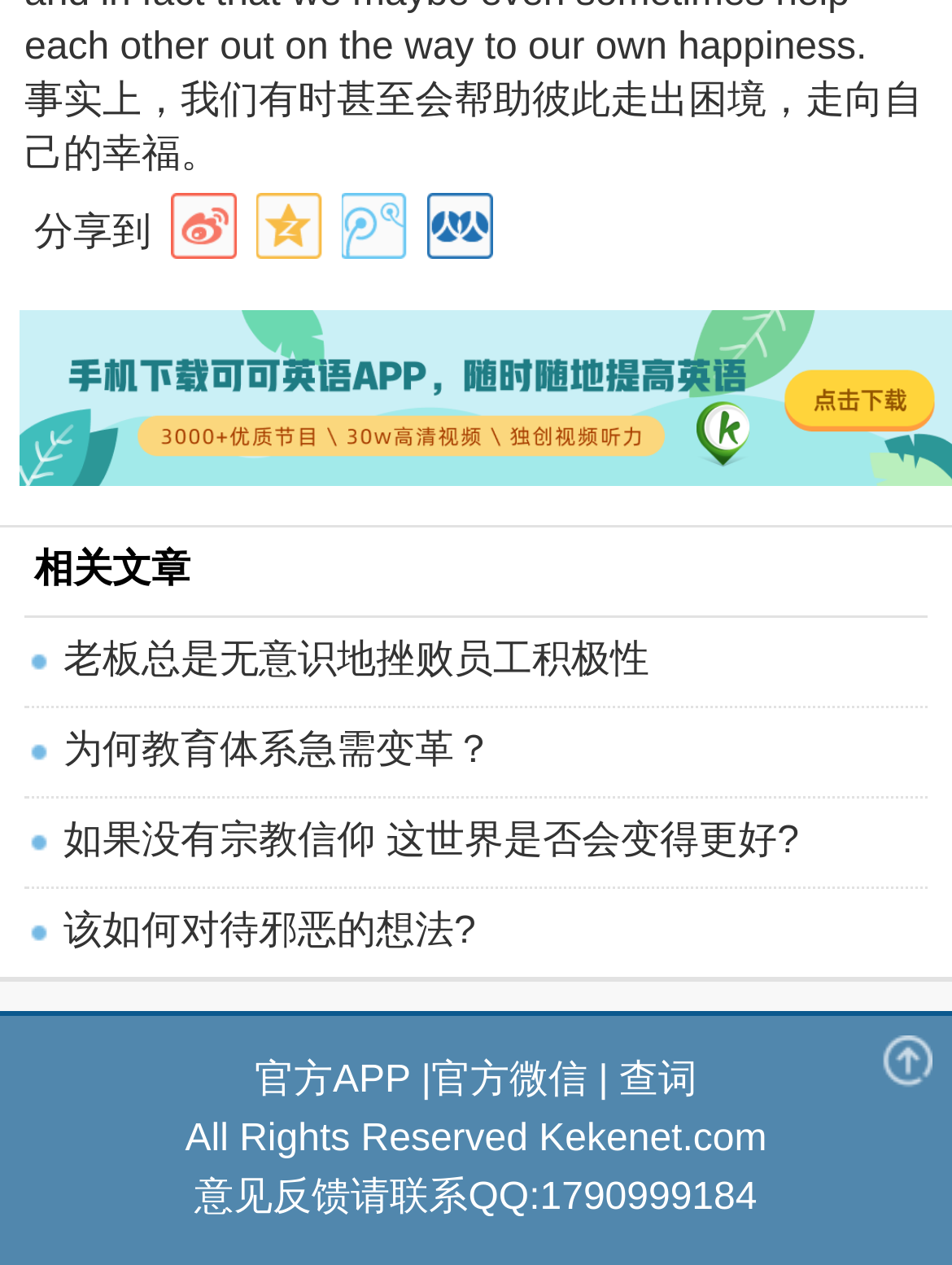Identify the bounding box coordinates for the element you need to click to achieve the following task: "Read related article about 老板总是无意识地挫败员工积极性". The coordinates must be four float values ranging from 0 to 1, formatted as [left, top, right, bottom].

[0.026, 0.489, 0.974, 0.558]